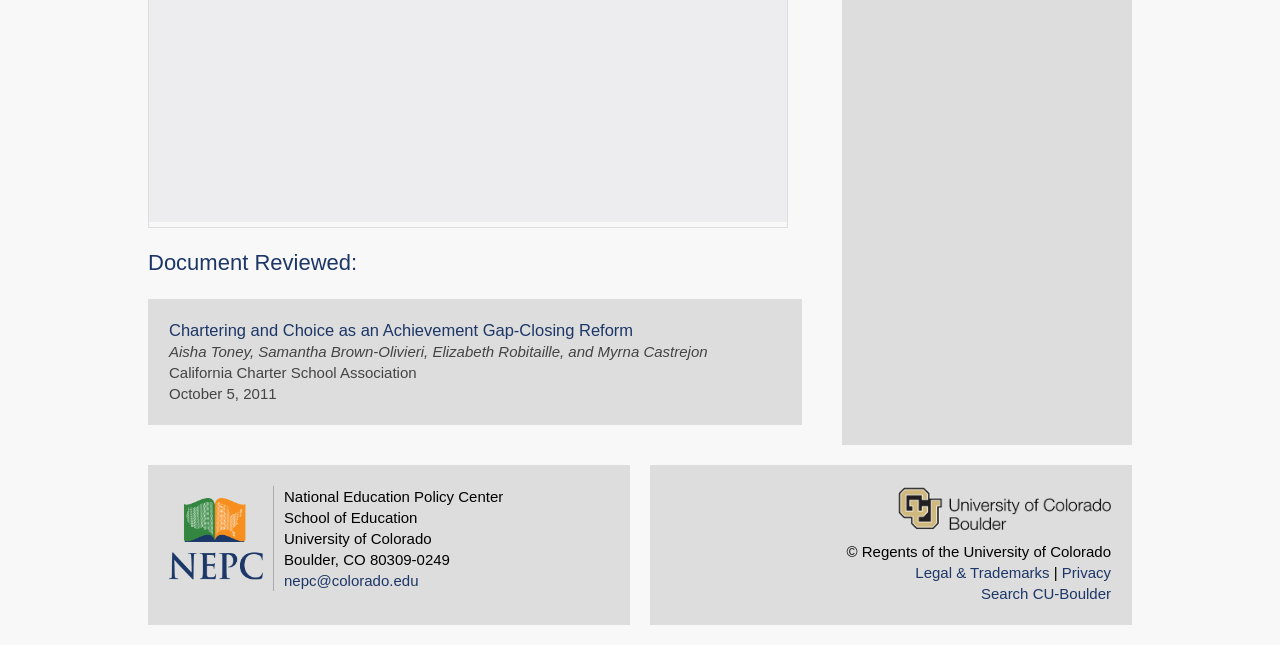Locate the UI element that matches the description Home in the webpage screenshot. Return the bounding box coordinates in the format (top-left x, top-left y, bottom-right x, bottom-right y), with values ranging from 0 to 1.

[0.132, 0.771, 0.205, 0.898]